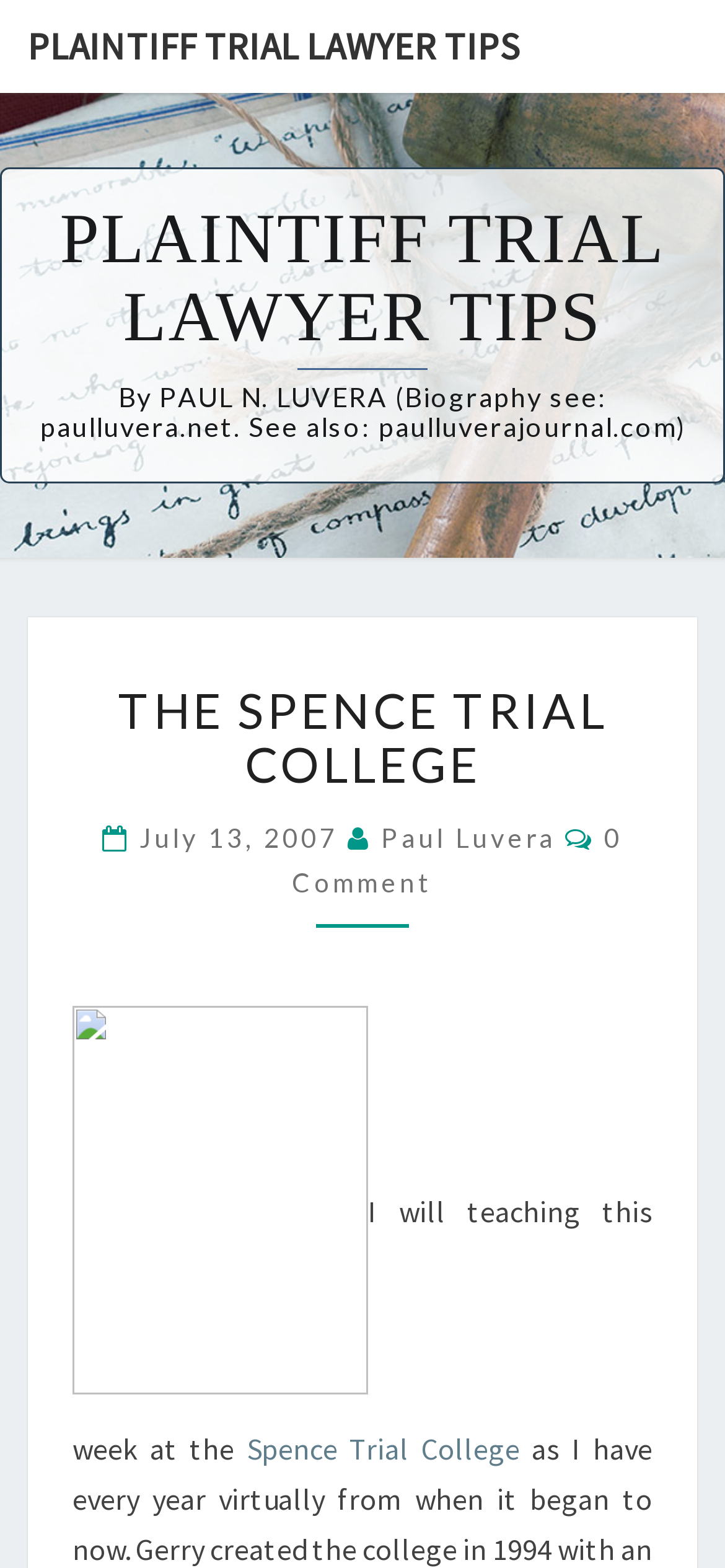What is the topic of the article?
Look at the image and answer the question using a single word or phrase.

Plaintiff Trial Lawyer Tips